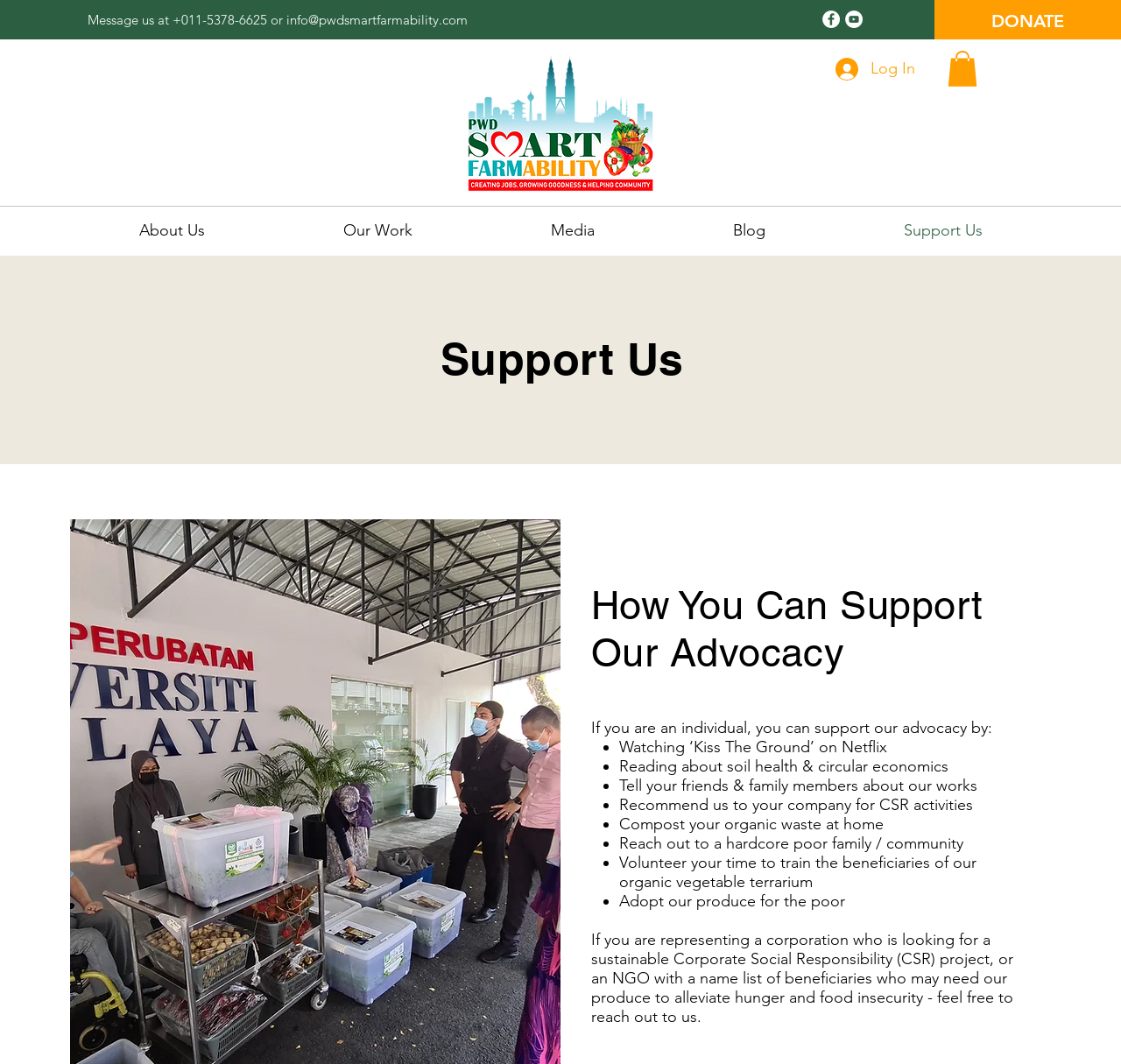Pinpoint the bounding box coordinates of the clickable area necessary to execute the following instruction: "Log in to our website". The coordinates should be given as four float numbers between 0 and 1, namely [left, top, right, bottom].

[0.734, 0.049, 0.827, 0.081]